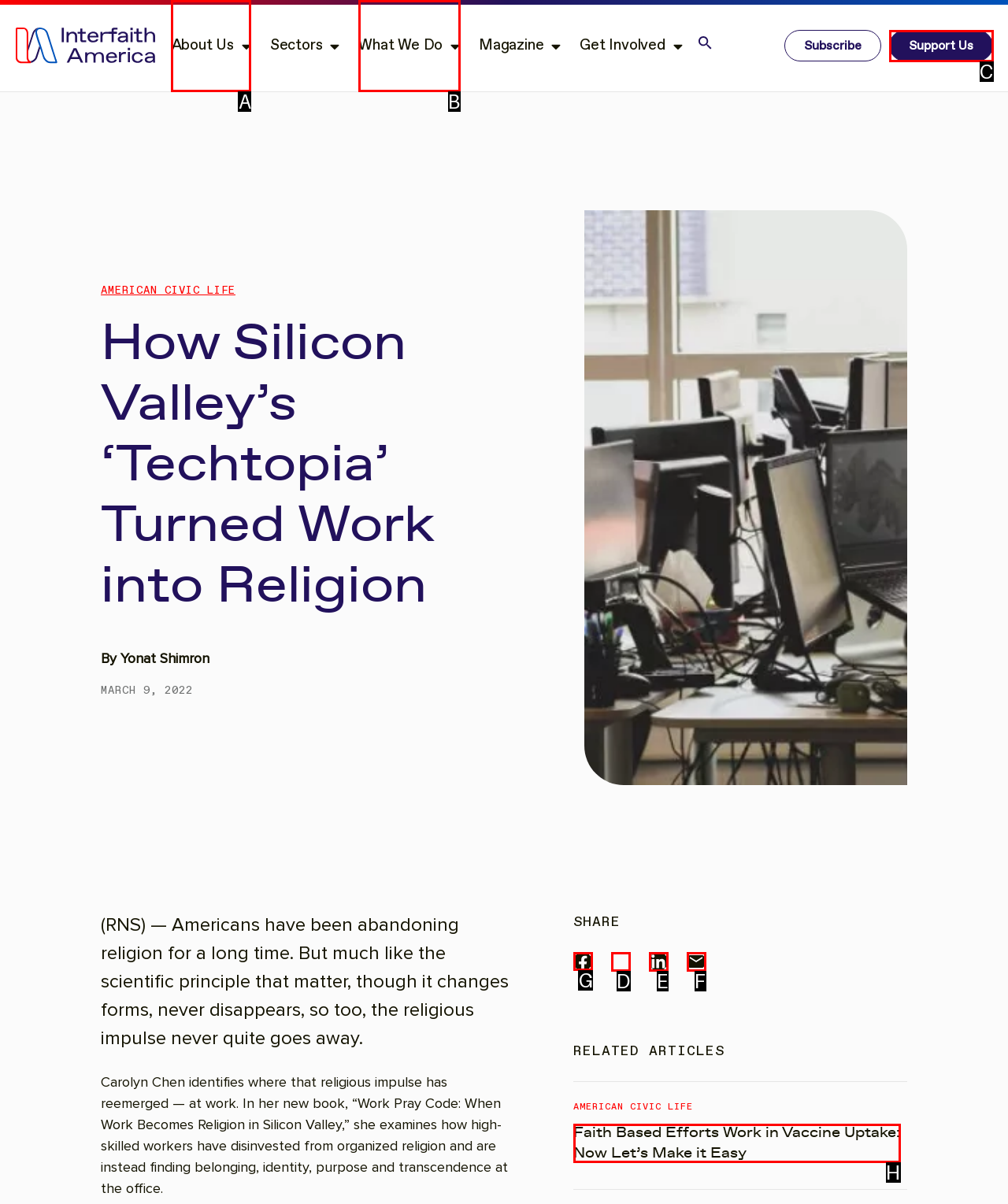Select the HTML element that should be clicked to accomplish the task: Share the article to Facebook Reply with the corresponding letter of the option.

G